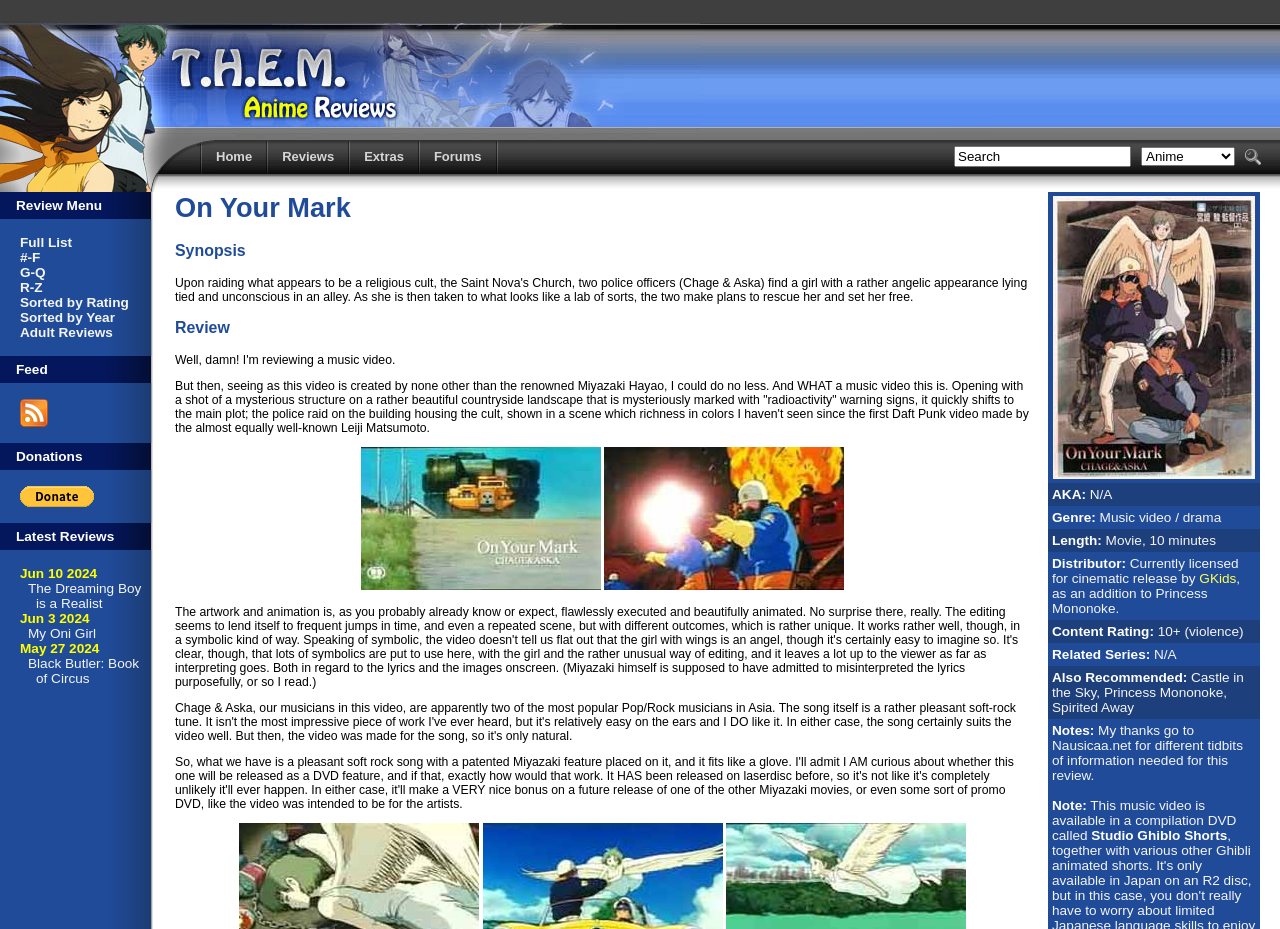Using the webpage screenshot and the element description Home, determine the bounding box coordinates. Specify the coordinates in the format (top-left x, top-left y, bottom-right x, bottom-right y) with values ranging from 0 to 1.

[0.169, 0.16, 0.197, 0.177]